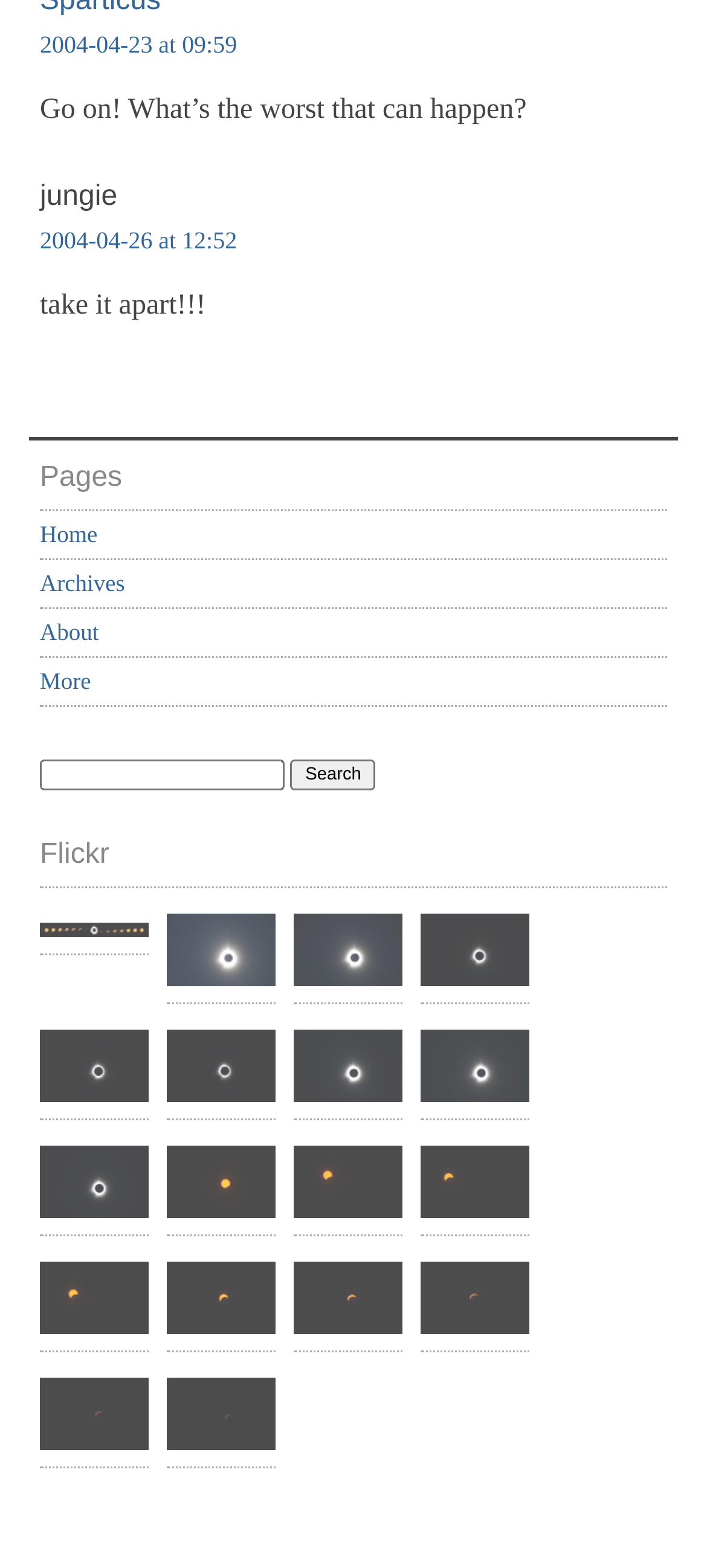How many search boxes are there on the webpage?
Look at the screenshot and respond with one word or a short phrase.

1